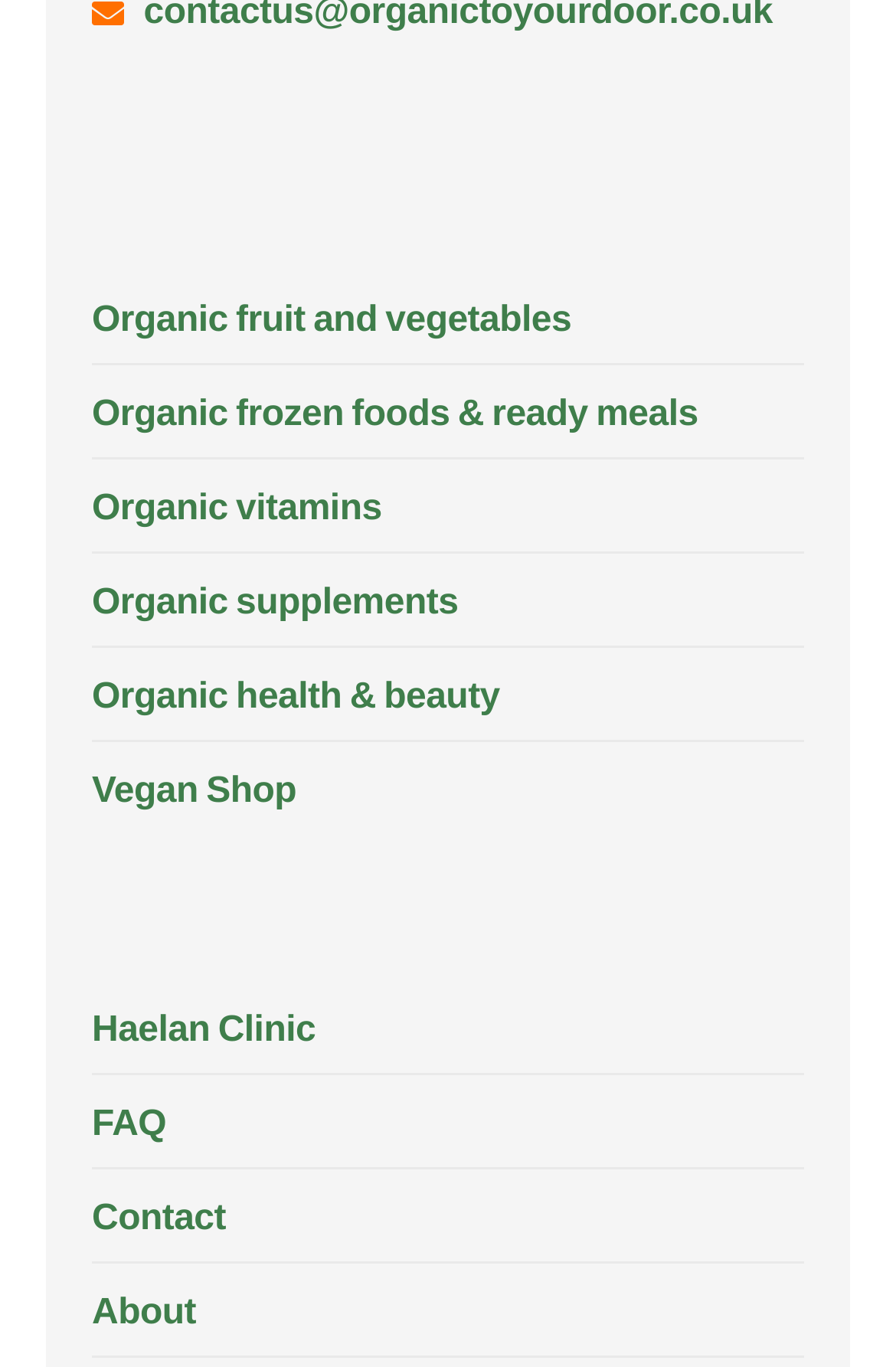Provide the bounding box coordinates for the area that should be clicked to complete the instruction: "Browse organic fruit and vegetables".

[0.103, 0.215, 0.897, 0.255]